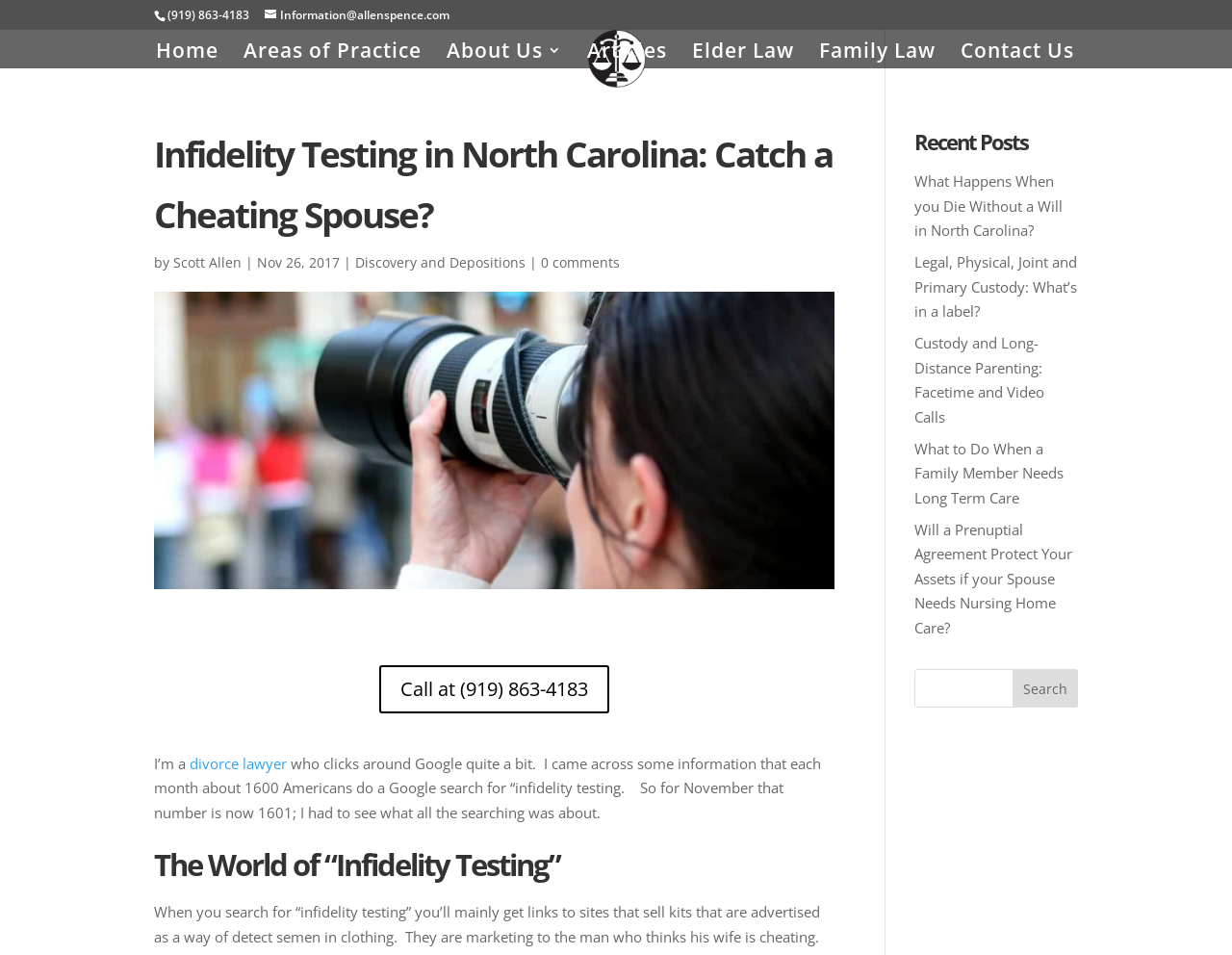Please provide the bounding box coordinates for the element that needs to be clicked to perform the instruction: "Check the 'Hours'". The coordinates must consist of four float numbers between 0 and 1, formatted as [left, top, right, bottom].

None